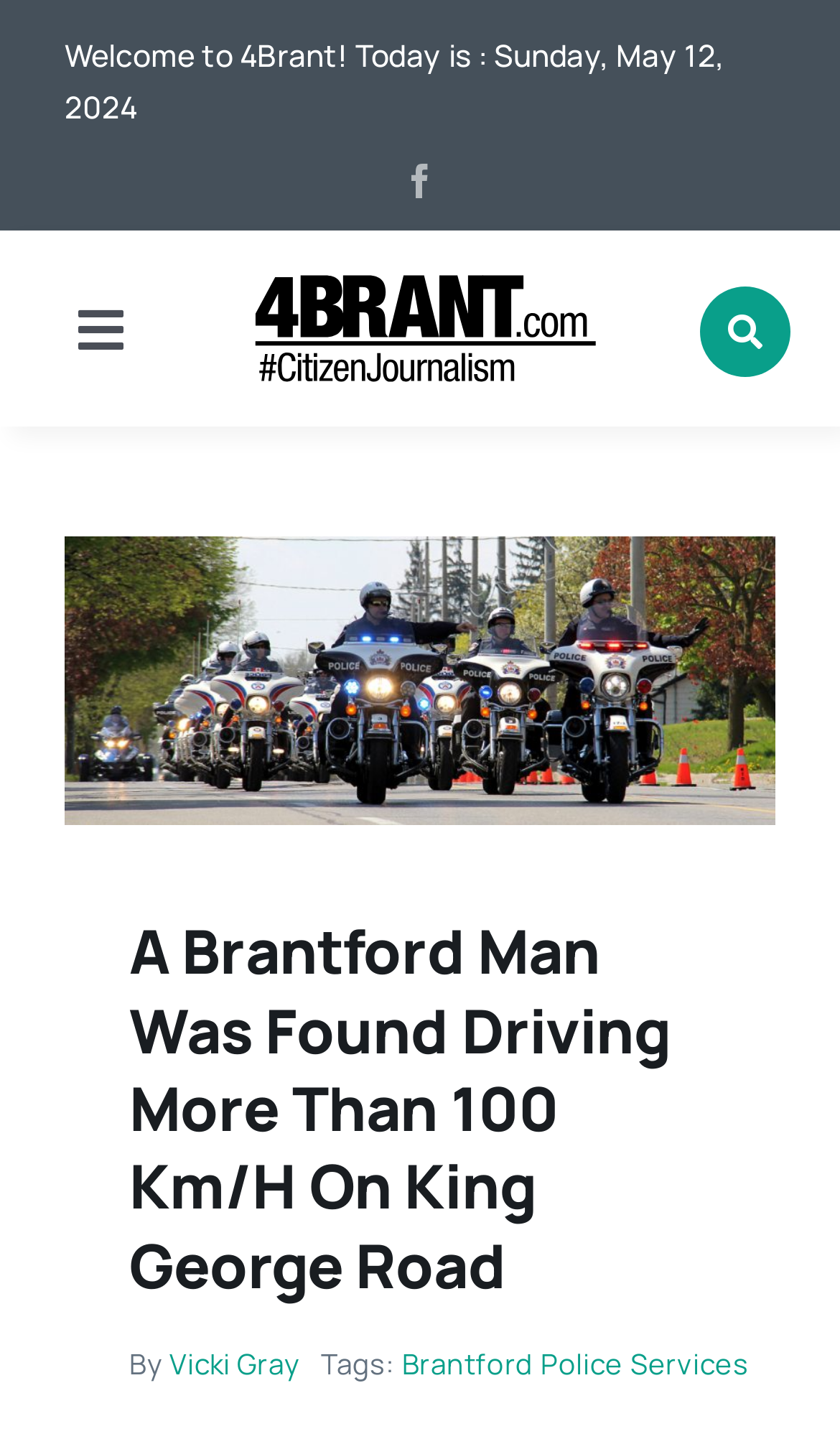Please locate the bounding box coordinates of the element that needs to be clicked to achieve the following instruction: "Read the Police Briefings article". The coordinates should be four float numbers between 0 and 1, i.e., [left, top, right, bottom].

[0.077, 0.369, 0.923, 0.402]